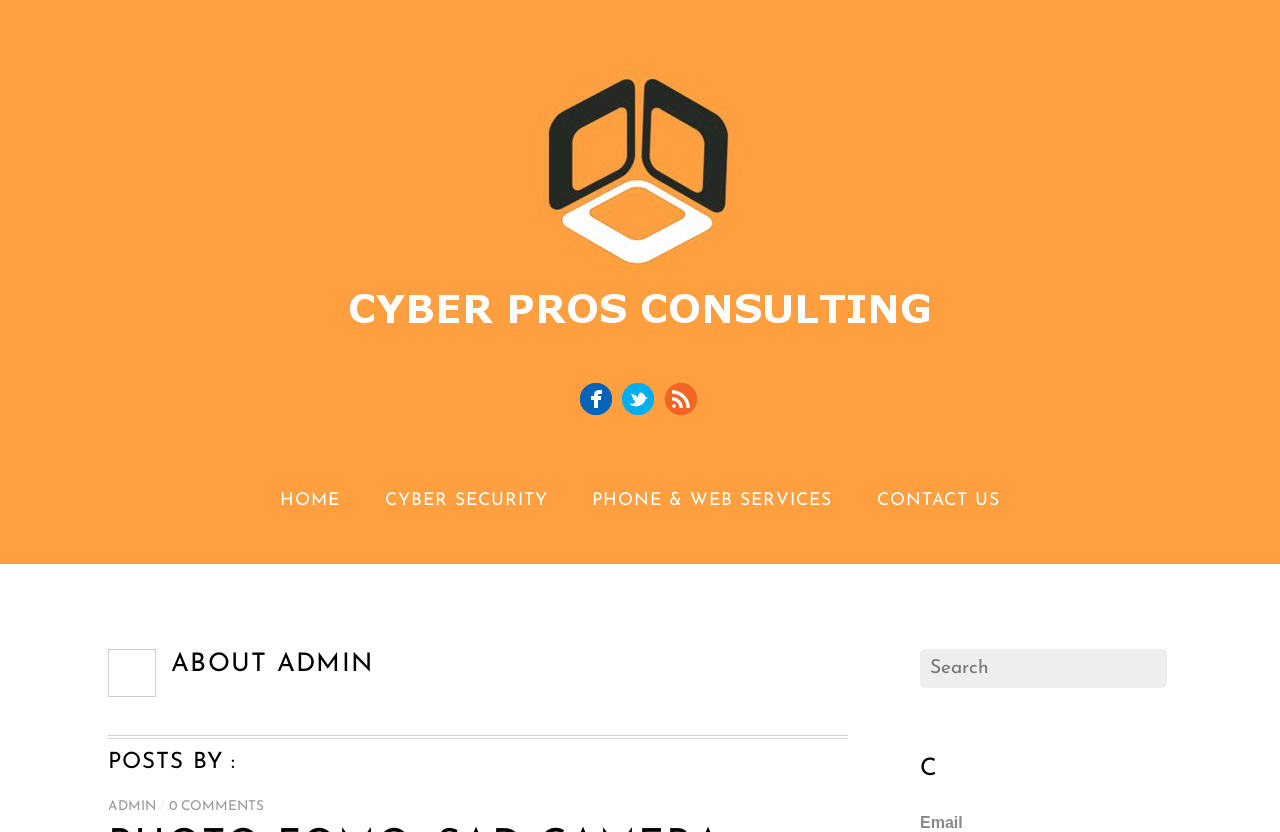Pinpoint the bounding box coordinates for the area that should be clicked to perform the following instruction: "Read 'Recent Posts'".

None